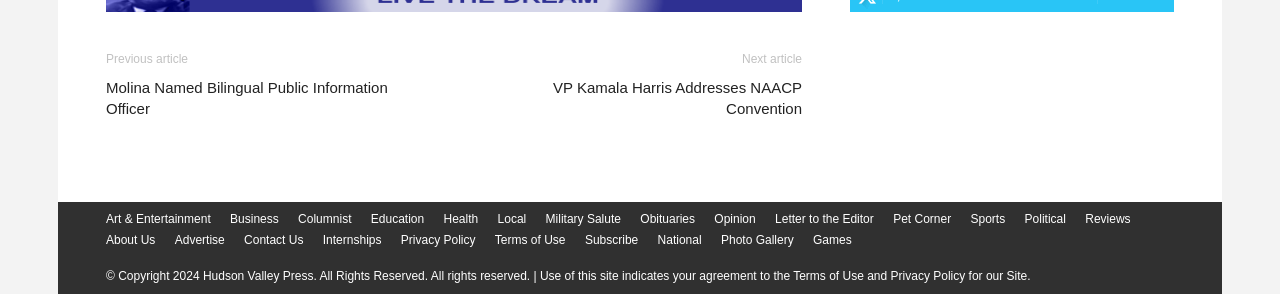Predict the bounding box of the UI element based on the description: "Letter to the Editor". The coordinates should be four float numbers between 0 and 1, formatted as [left, top, right, bottom].

[0.606, 0.713, 0.683, 0.775]